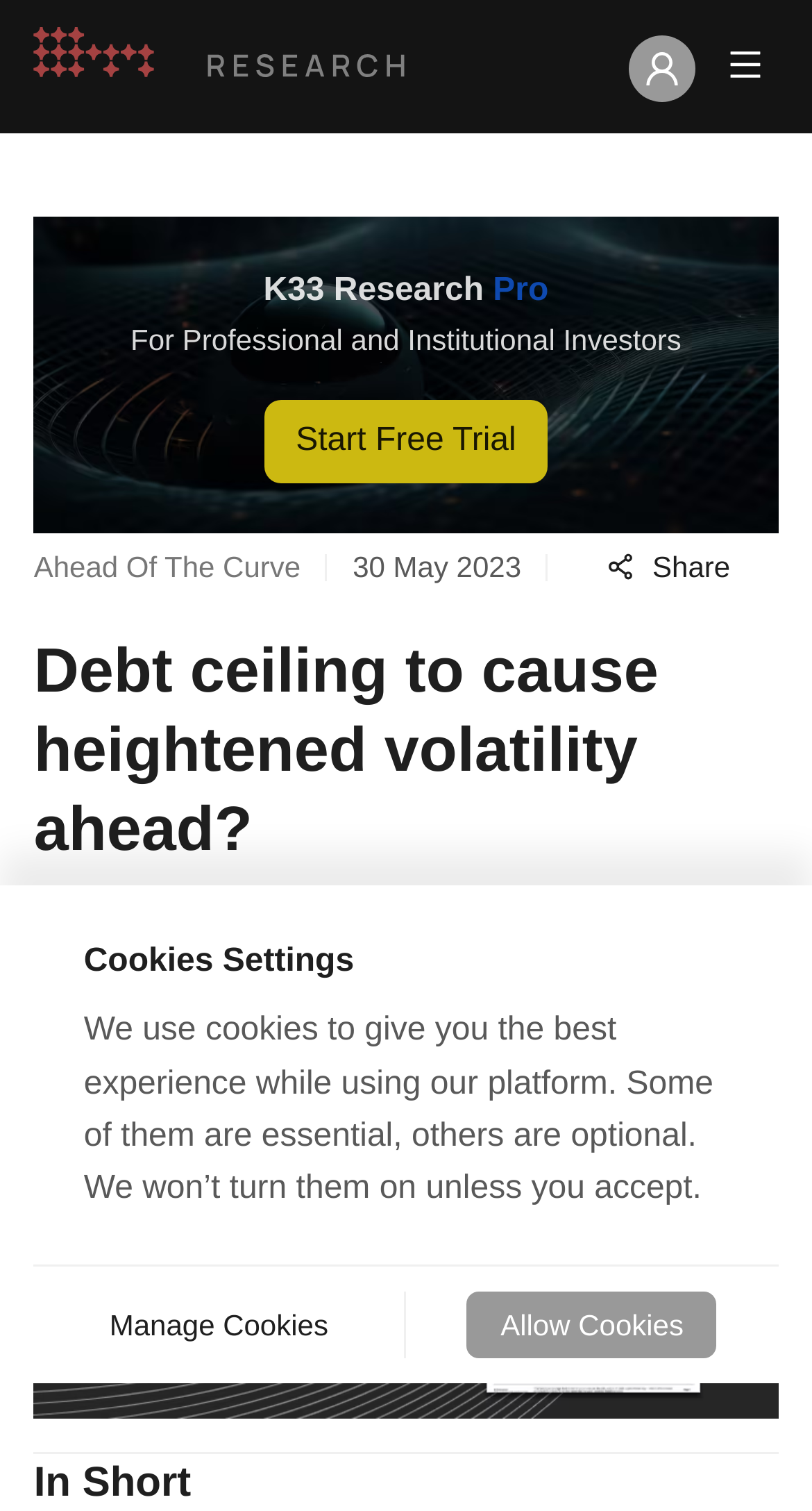Could you determine the bounding box coordinates of the clickable element to complete the instruction: "Click the company logo"? Provide the coordinates as four float numbers between 0 and 1, i.e., [left, top, right, bottom].

[0.042, 0.0, 0.19, 0.088]